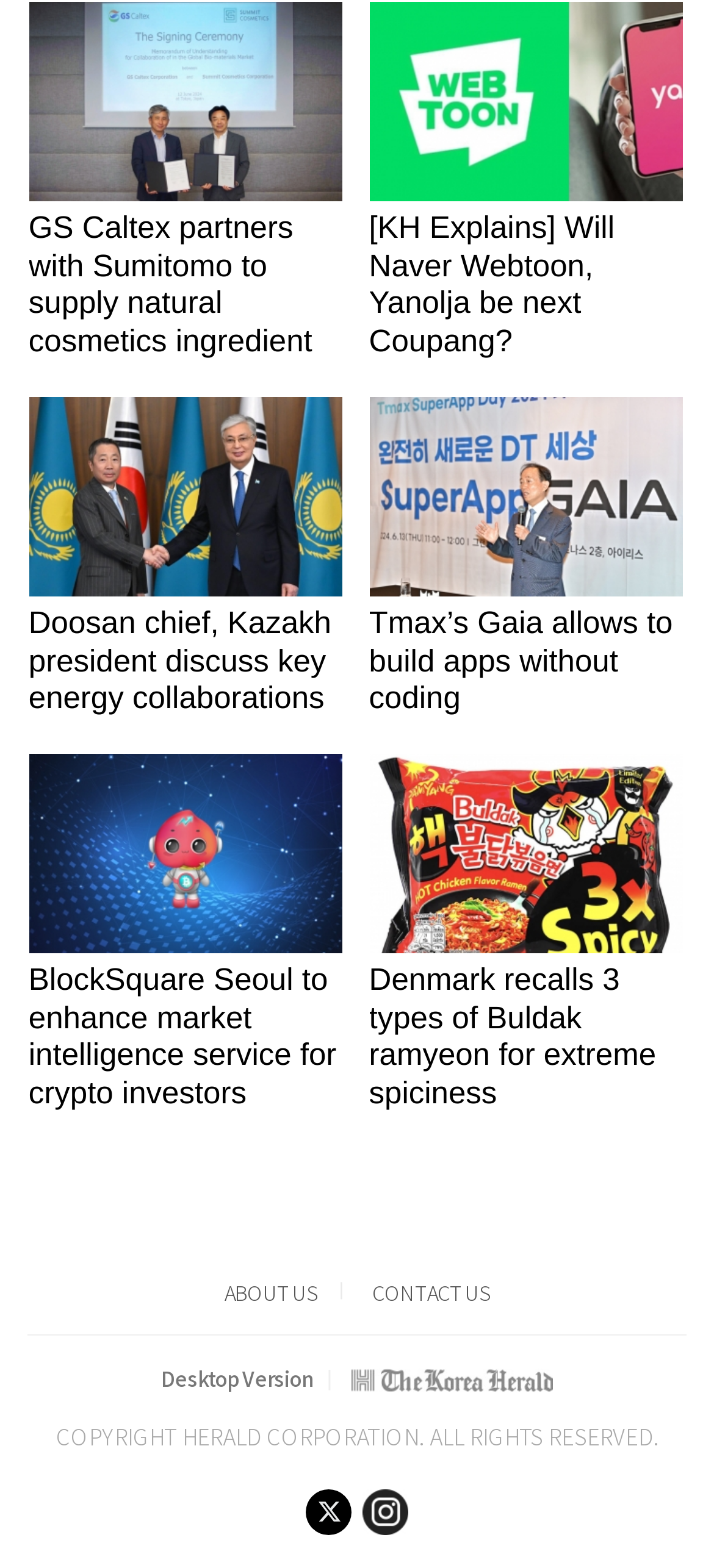What is the purpose of the link at the bottom left?
Give a single word or phrase as your answer by examining the image.

About Us